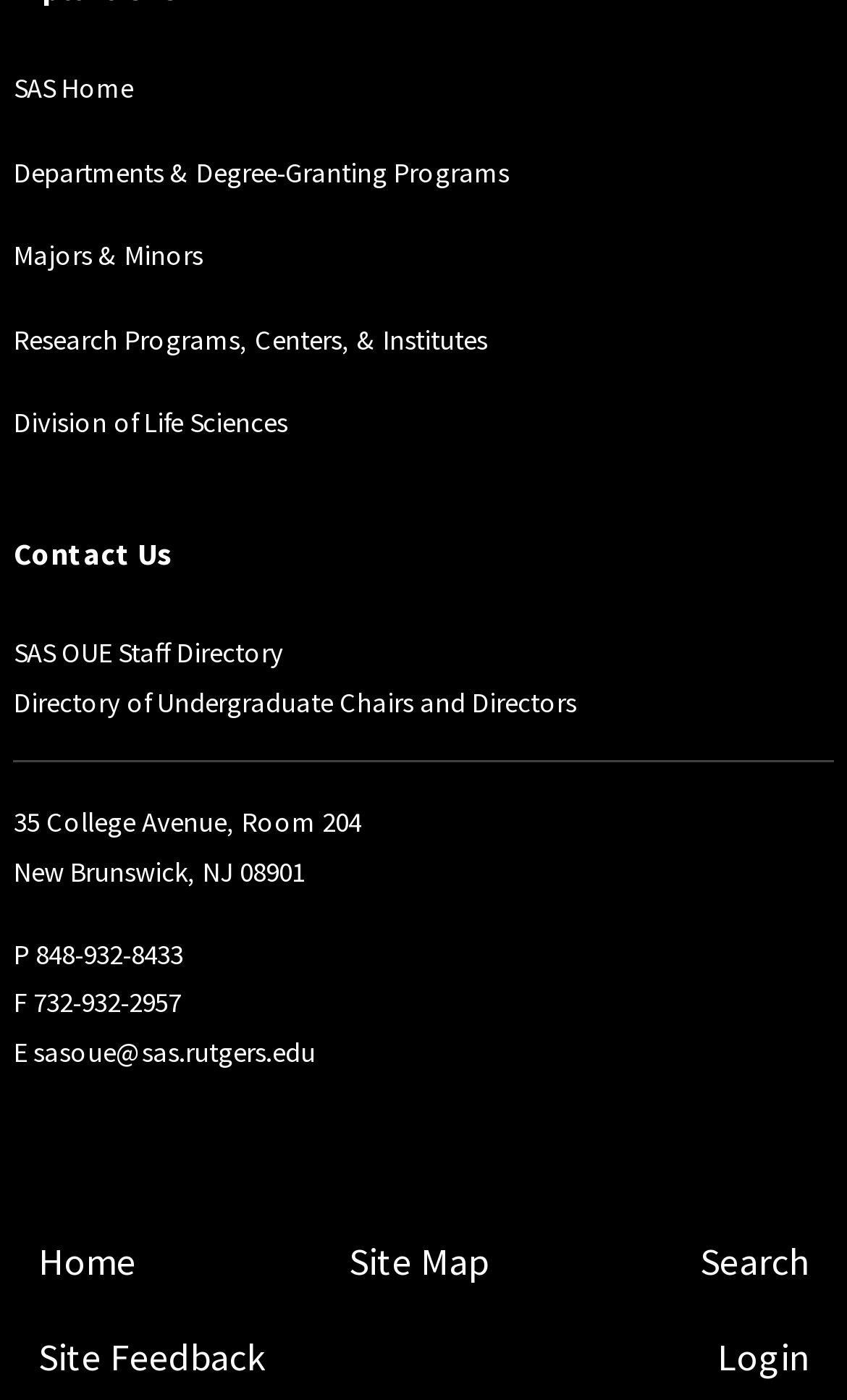Provide a one-word or brief phrase answer to the question:
What is the link to the SAS Home page?

SAS Home